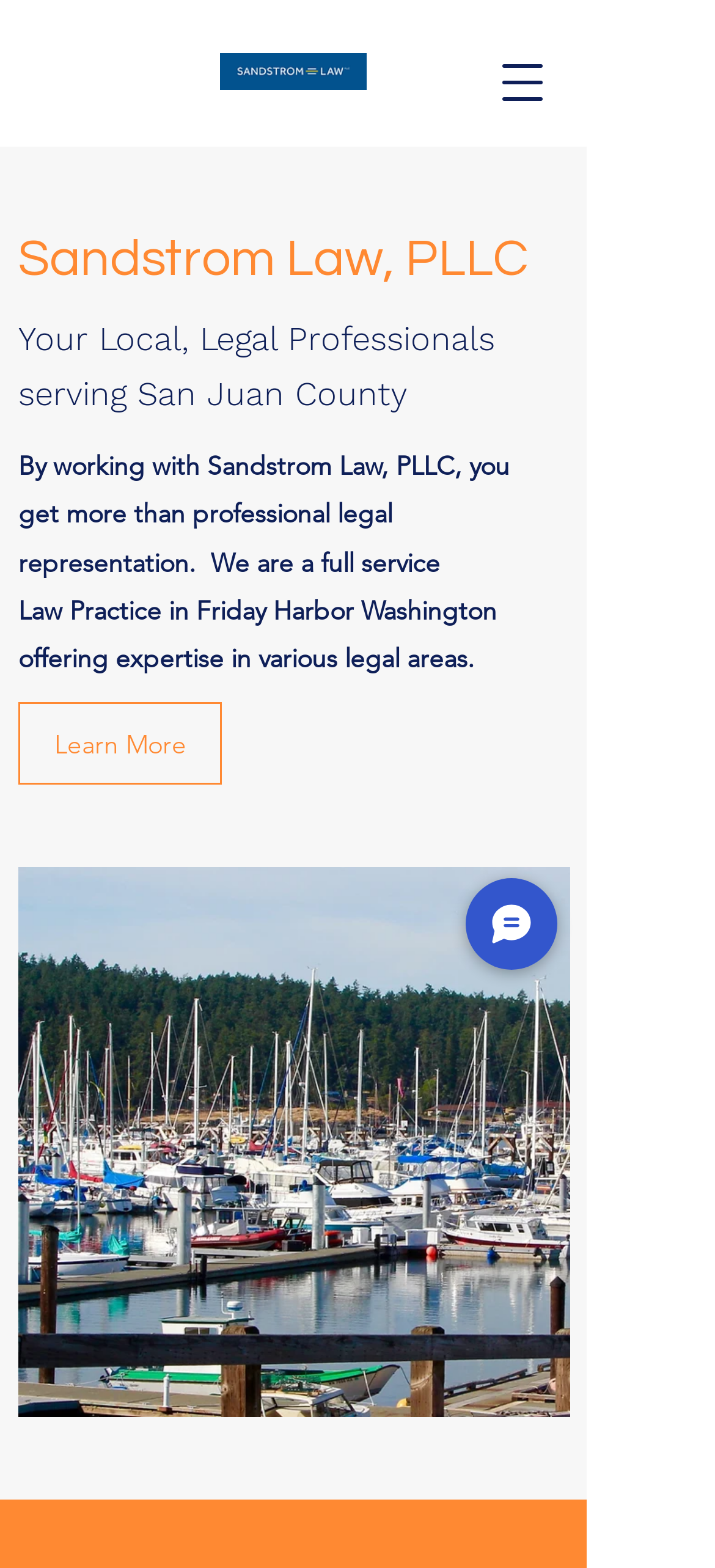What is the function of the 'Chat' button?
Give a one-word or short-phrase answer derived from the screenshot.

To initiate a chat